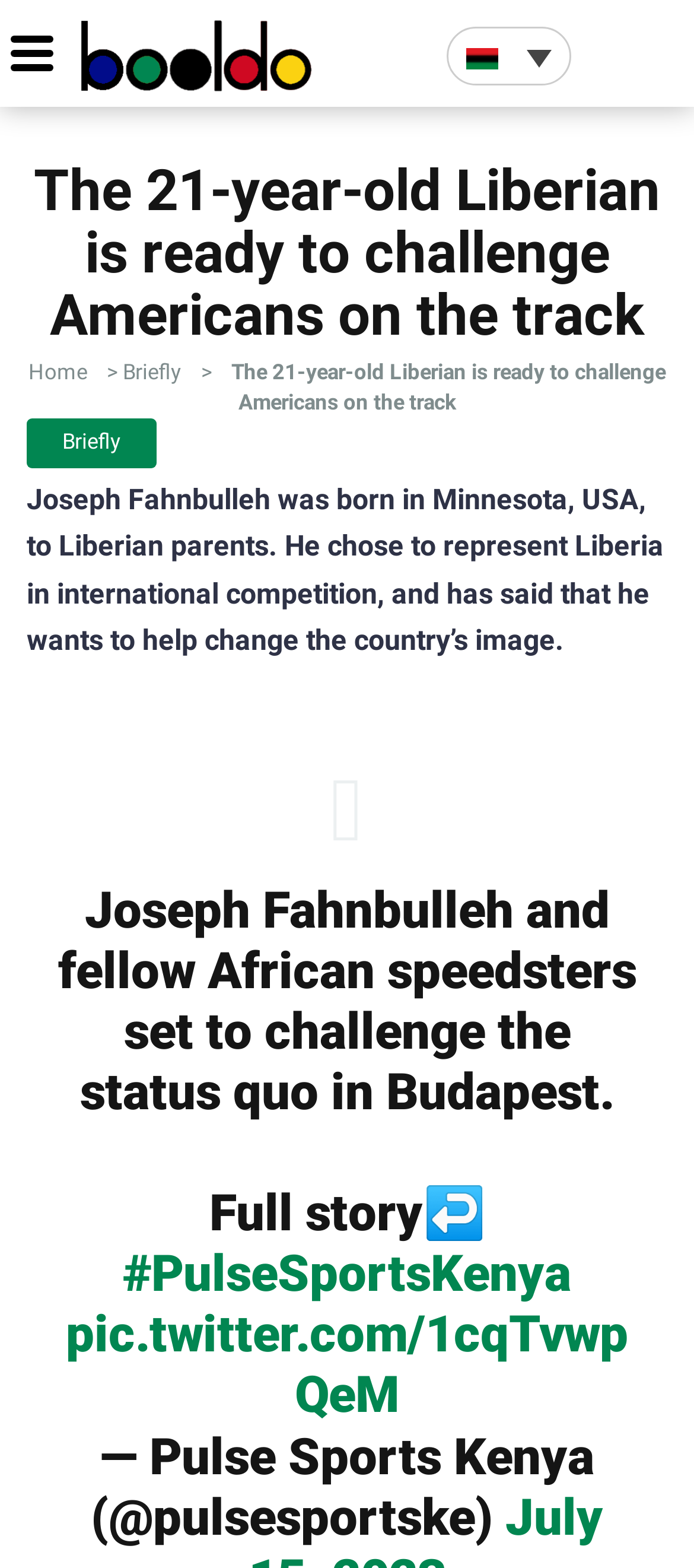Using the provided description: "Briefly", find the bounding box coordinates of the corresponding UI element. The output should be four float numbers between 0 and 1, in the format [left, top, right, bottom].

[0.038, 0.267, 0.226, 0.298]